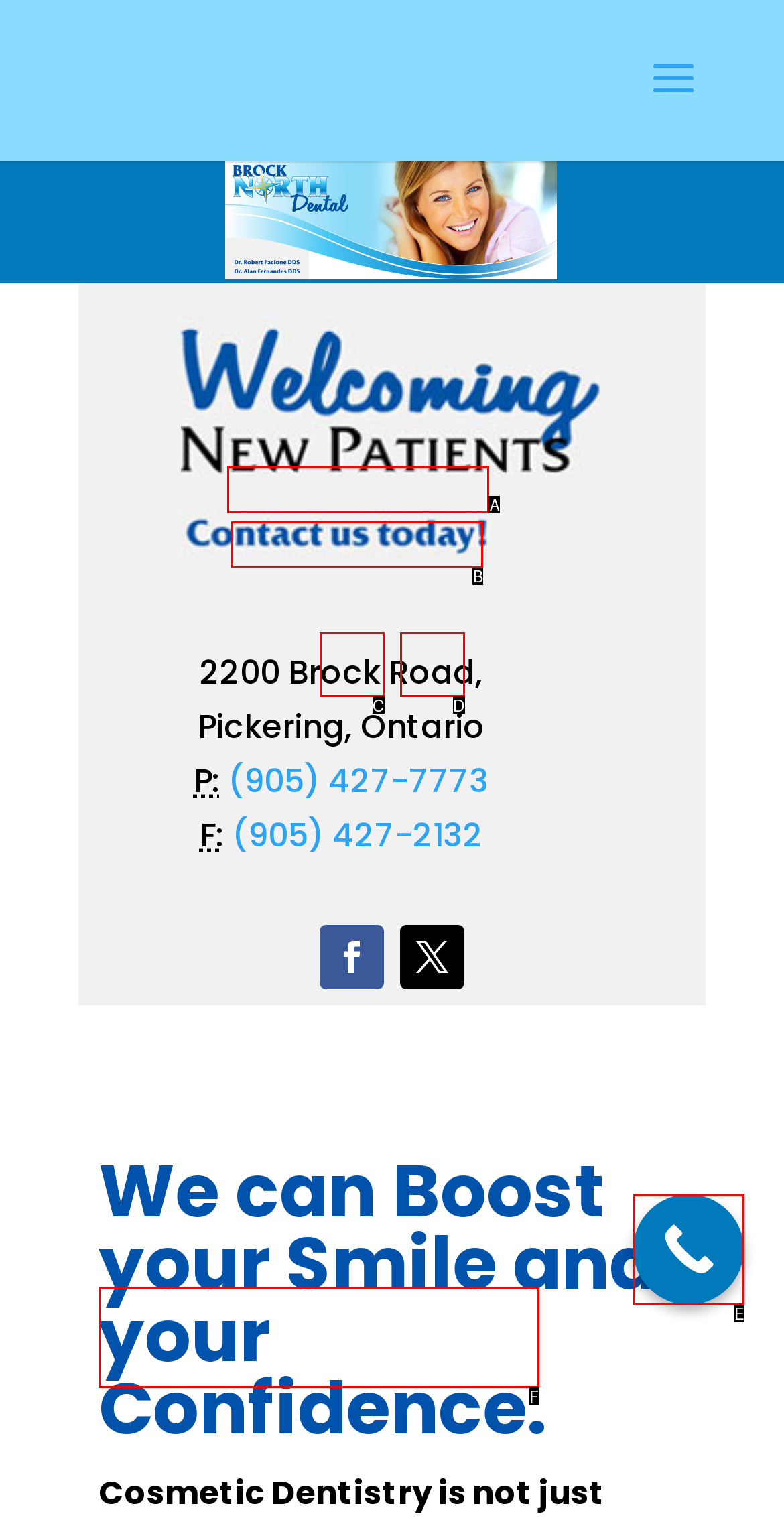Tell me which option best matches the description: Call Now Button
Answer with the option's letter from the given choices directly.

E